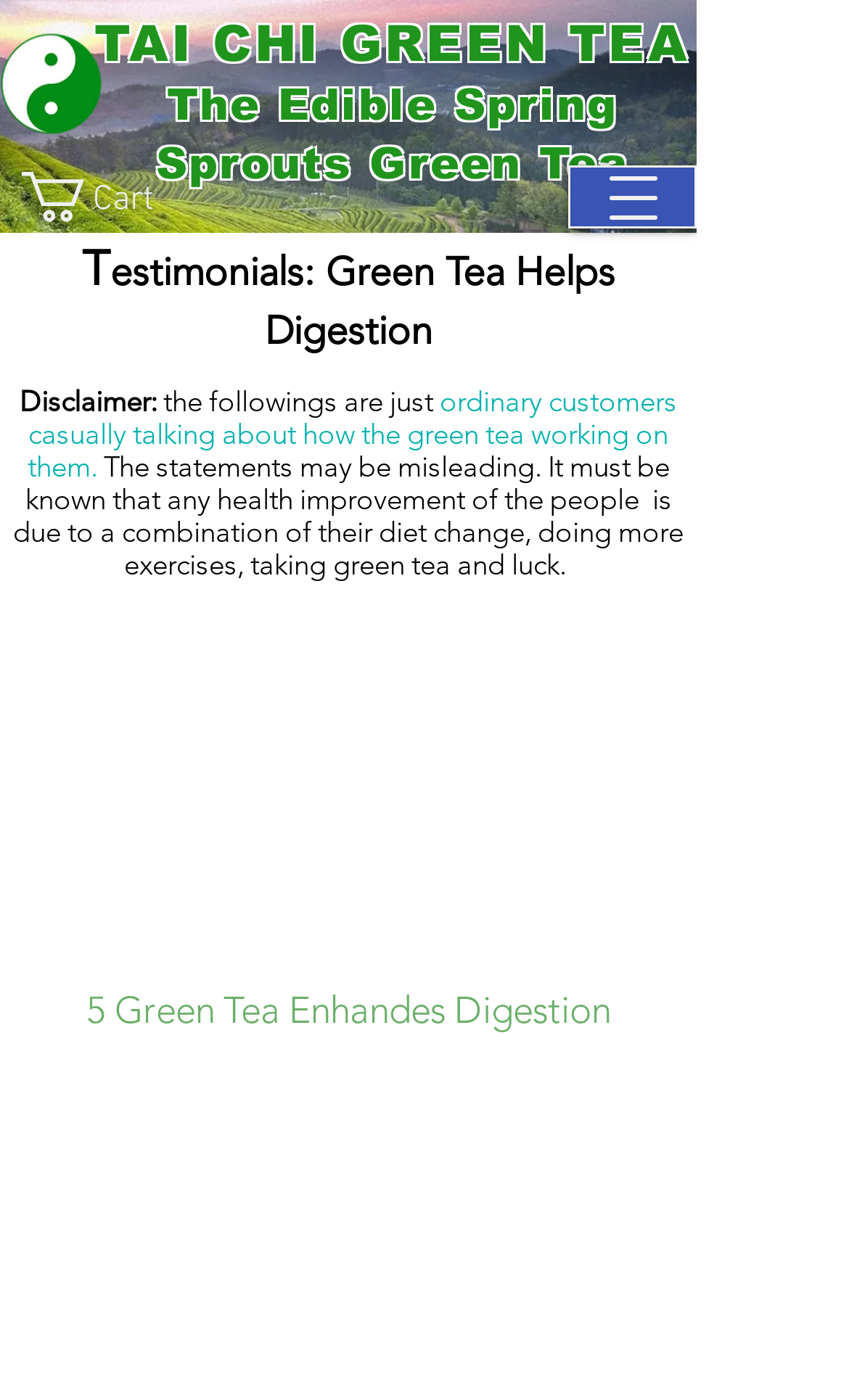Provide a one-word or one-phrase answer to the question:
What is the purpose of the green tea?

Aids digestion